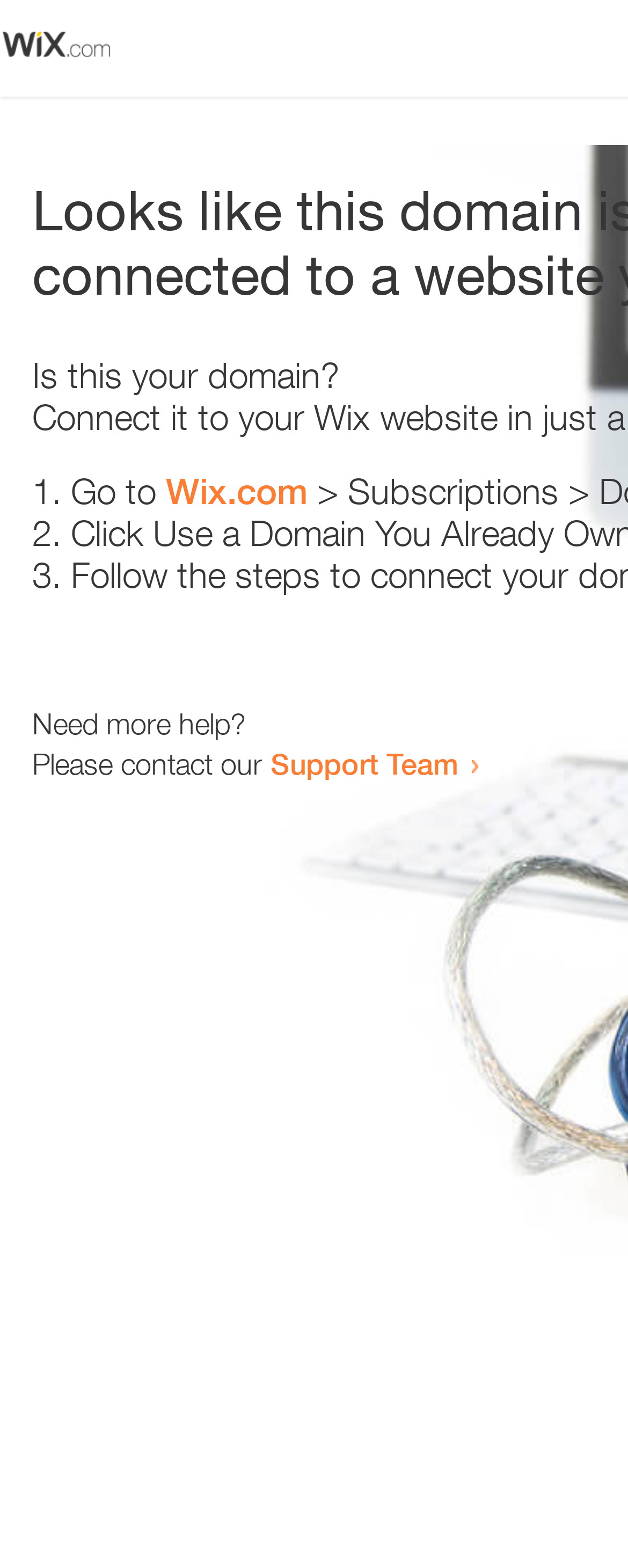Please reply with a single word or brief phrase to the question: 
What is the position of the image on the webpage?

Top-left